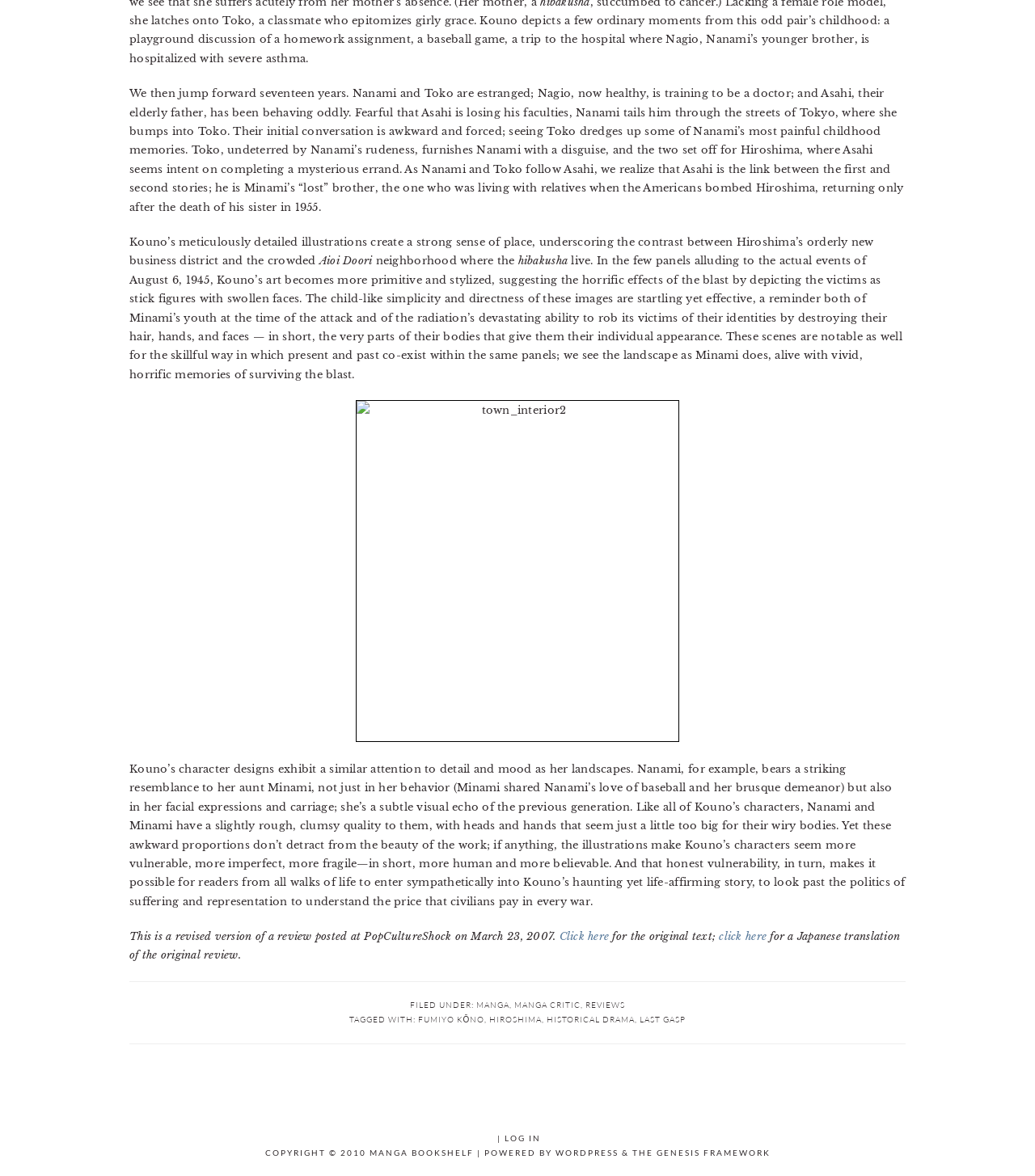Determine the bounding box coordinates of the element that should be clicked to execute the following command: "Click the link to view manga critic".

[0.497, 0.85, 0.561, 0.859]